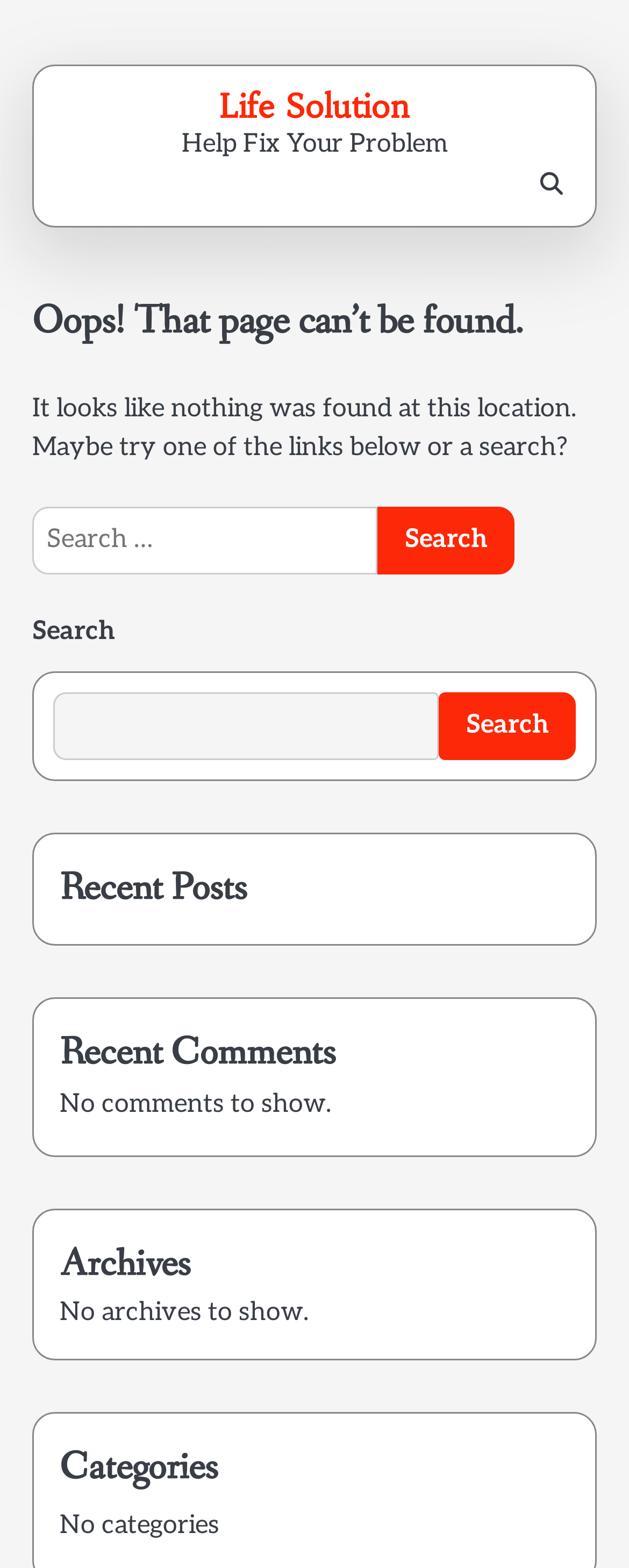Determine the main heading of the webpage and generate its text.

Oops! That page can’t be found.